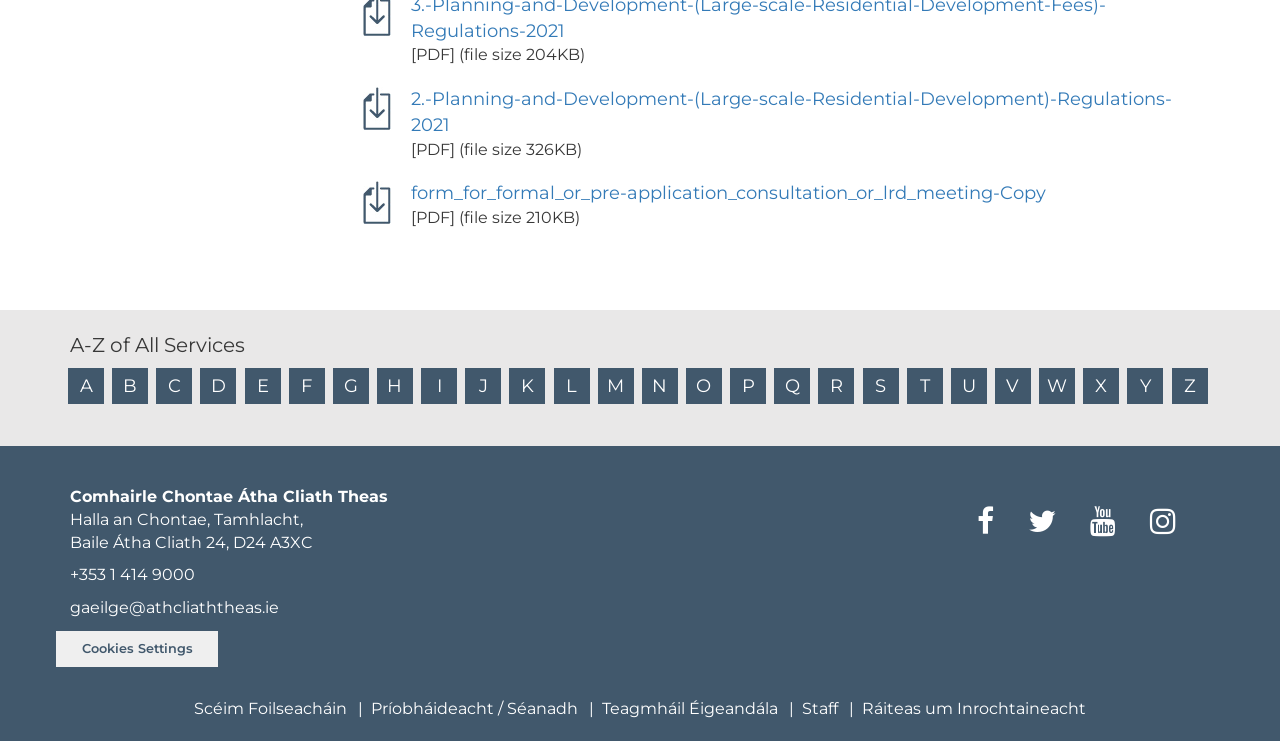Identify the bounding box coordinates for the element you need to click to achieve the following task: "Visit the University of Alicante's Facebook page". Provide the bounding box coordinates as four float numbers between 0 and 1, in the form [left, top, right, bottom].

None